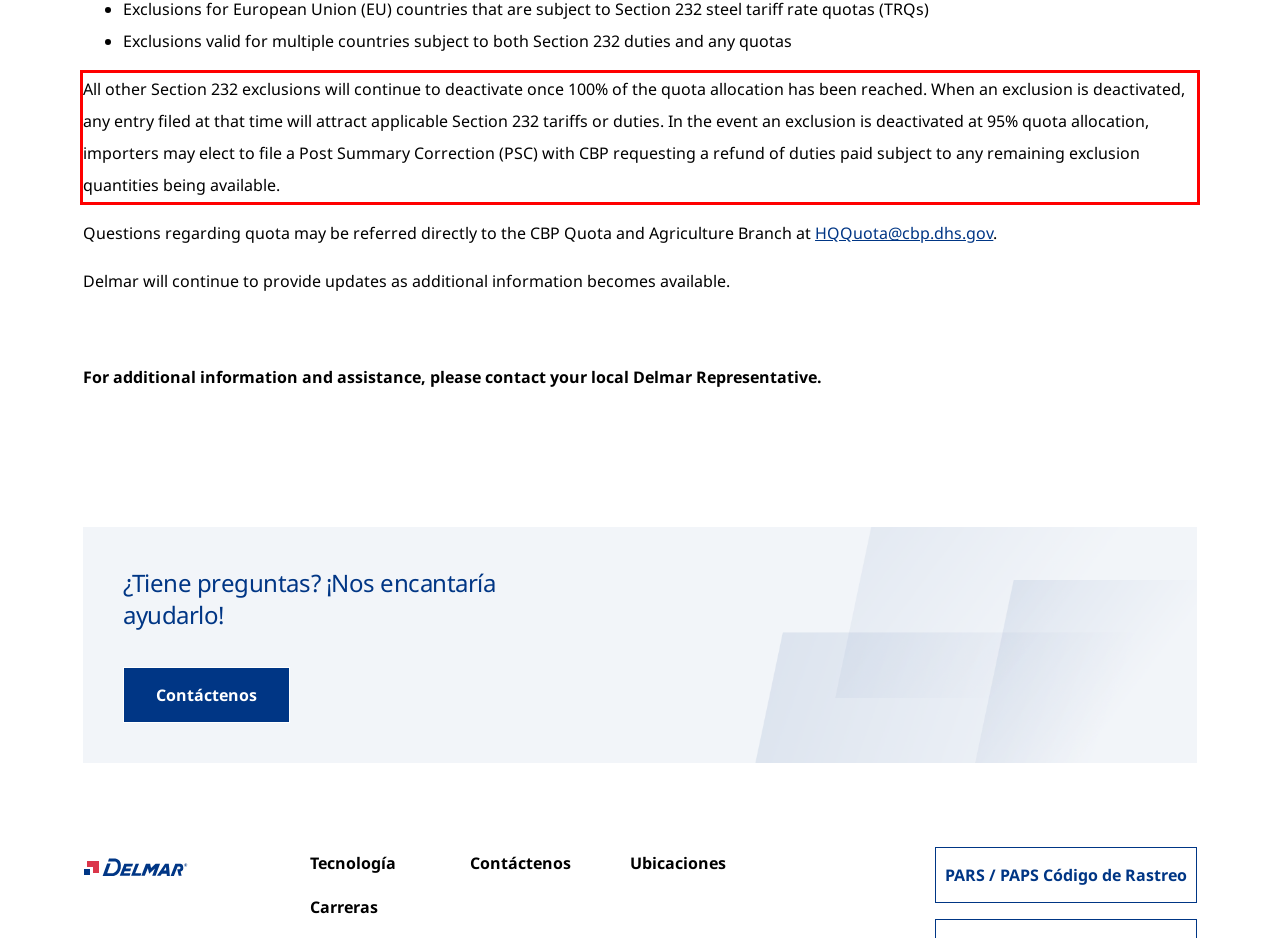Given a screenshot of a webpage, identify the red bounding box and perform OCR to recognize the text within that box.

All other Section 232 exclusions will continue to deactivate once 100% of the quota allocation has been reached. When an exclusion is deactivated, any entry filed at that time will attract applicable Section 232 tariffs or duties. In the event an exclusion is deactivated at 95% quota allocation, importers may elect to file a Post Summary Correction (PSC) with CBP requesting a refund of duties paid subject to any remaining exclusion quantities being available.